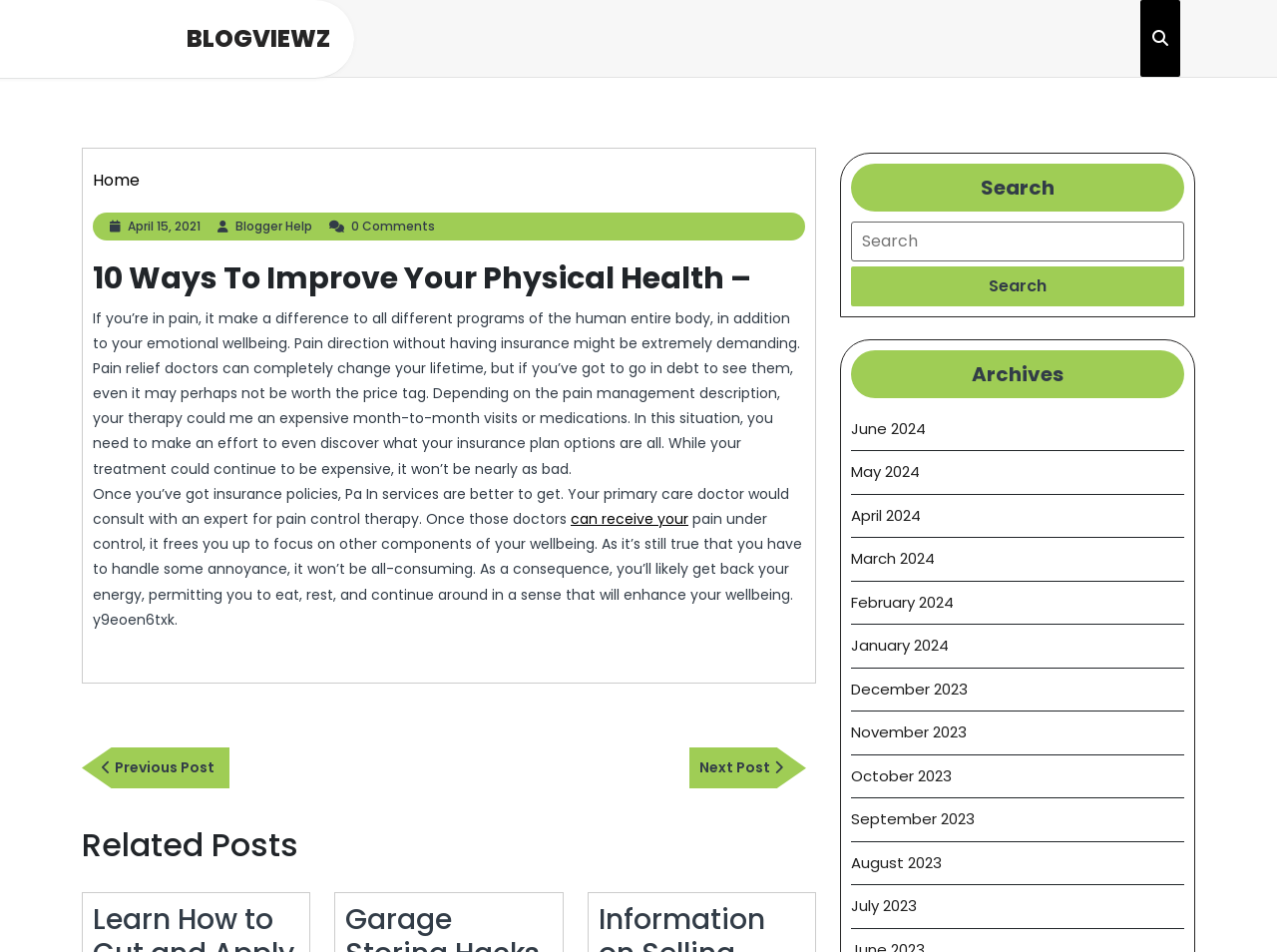Please specify the bounding box coordinates of the clickable region to carry out the following instruction: "Search for a topic". The coordinates should be four float numbers between 0 and 1, in the format [left, top, right, bottom].

[0.666, 0.232, 0.927, 0.322]